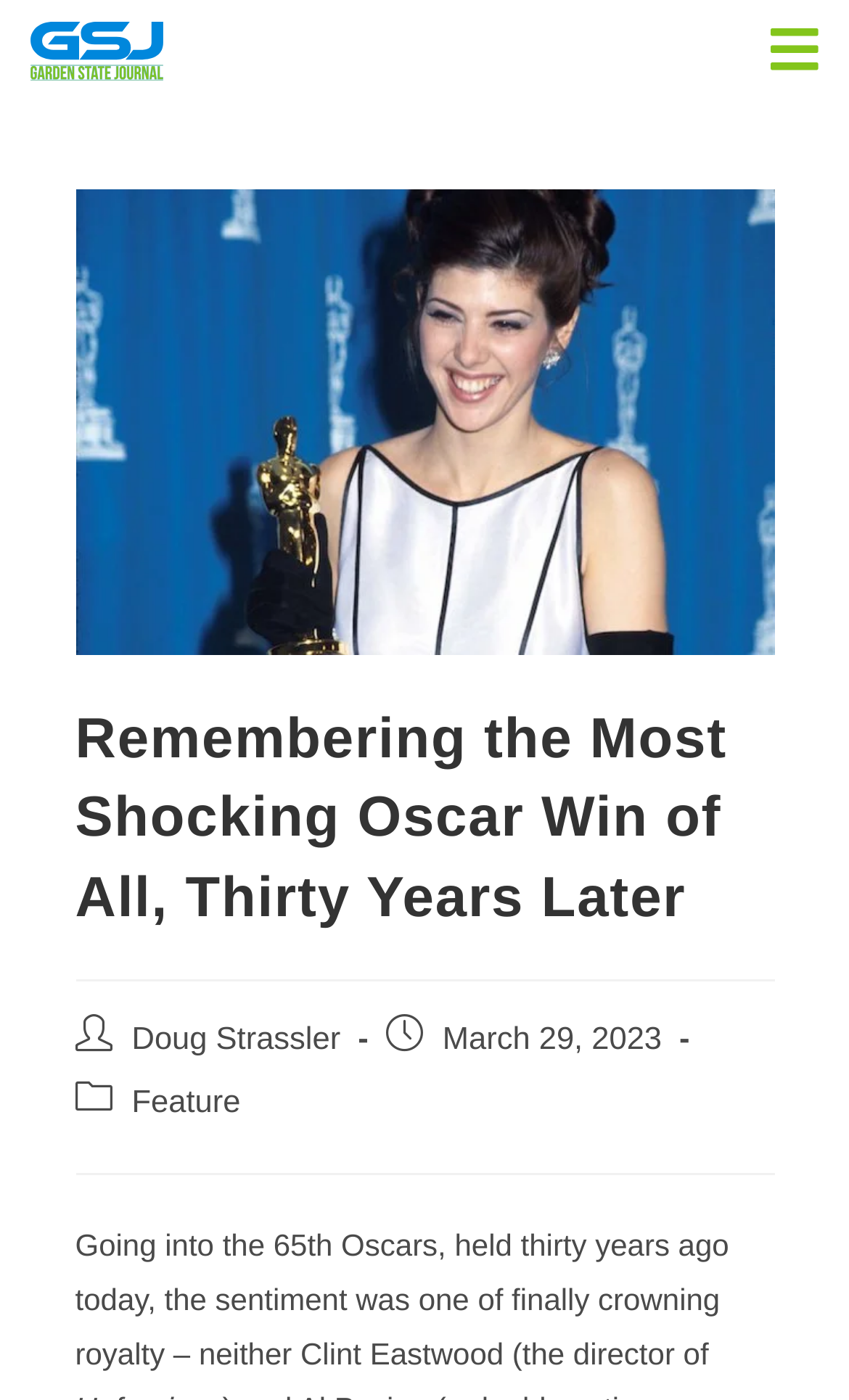Answer with a single word or phrase: 
When was the article published?

March 29, 2023